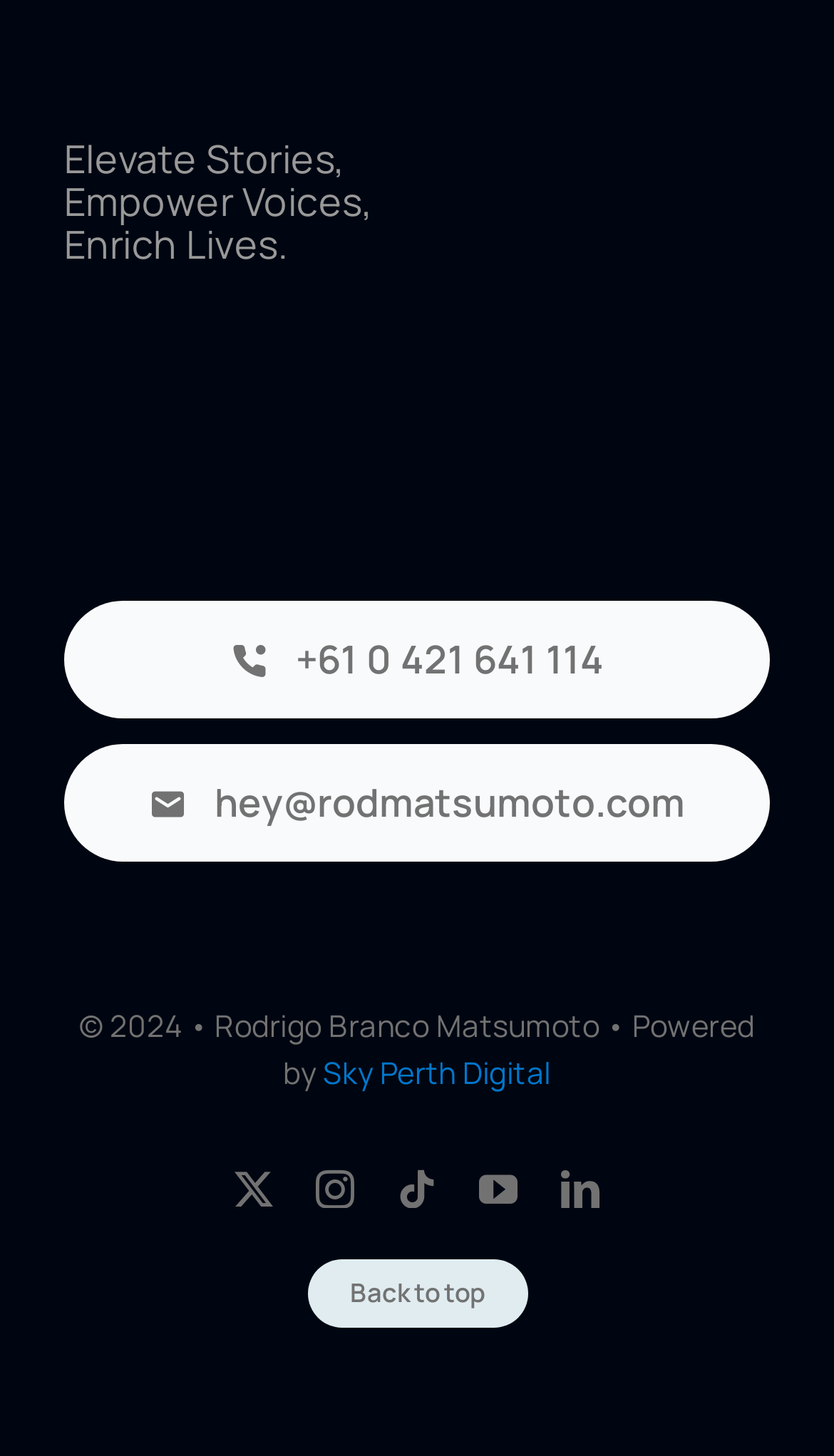Find the bounding box coordinates for the UI element whose description is: "+61 0 421 641 114". The coordinates should be four float numbers between 0 and 1, in the format [left, top, right, bottom].

[0.077, 0.413, 0.923, 0.494]